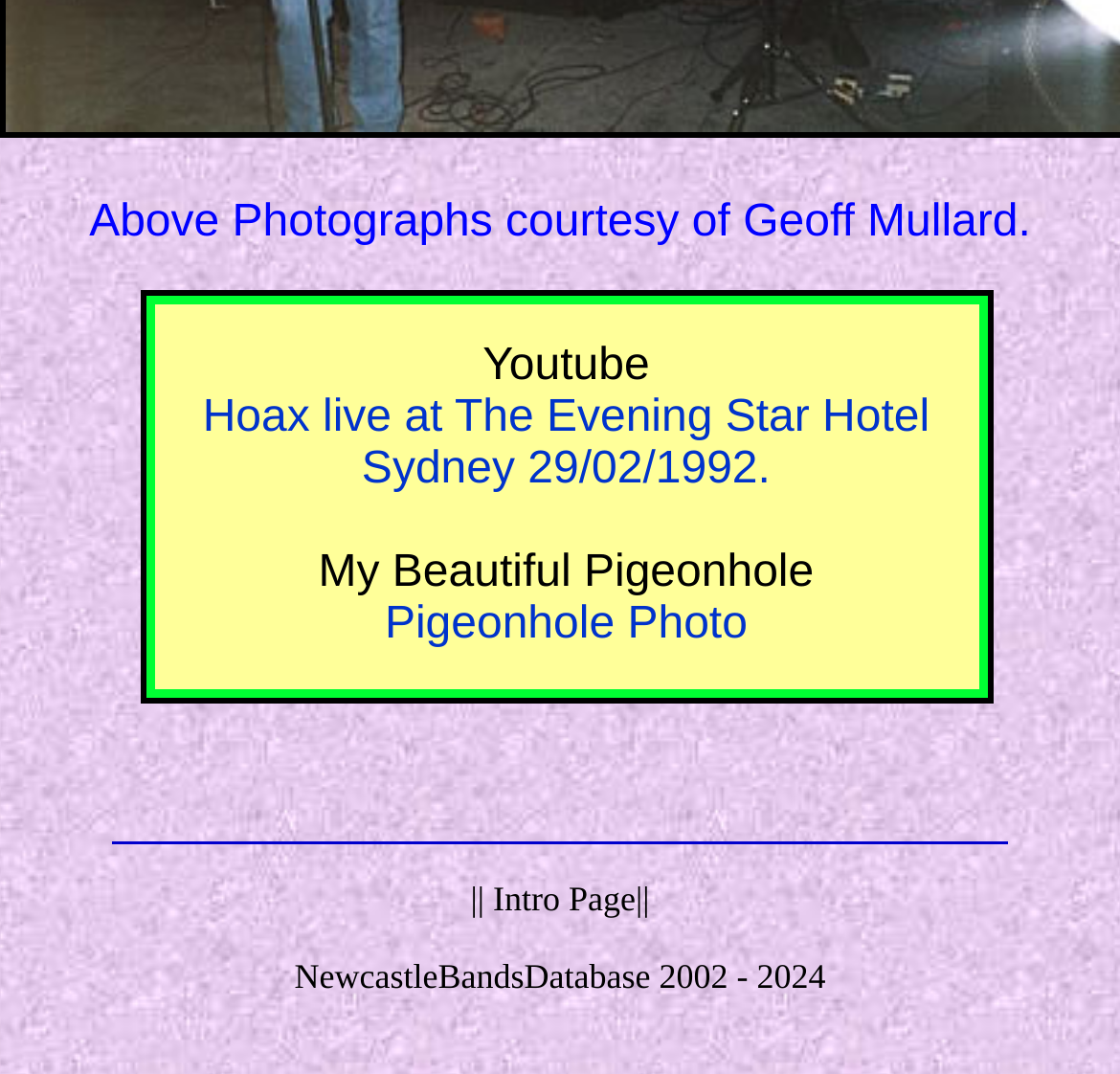Identify and provide the bounding box for the element described by: "Pigeonhole Photo".

[0.344, 0.56, 0.667, 0.605]